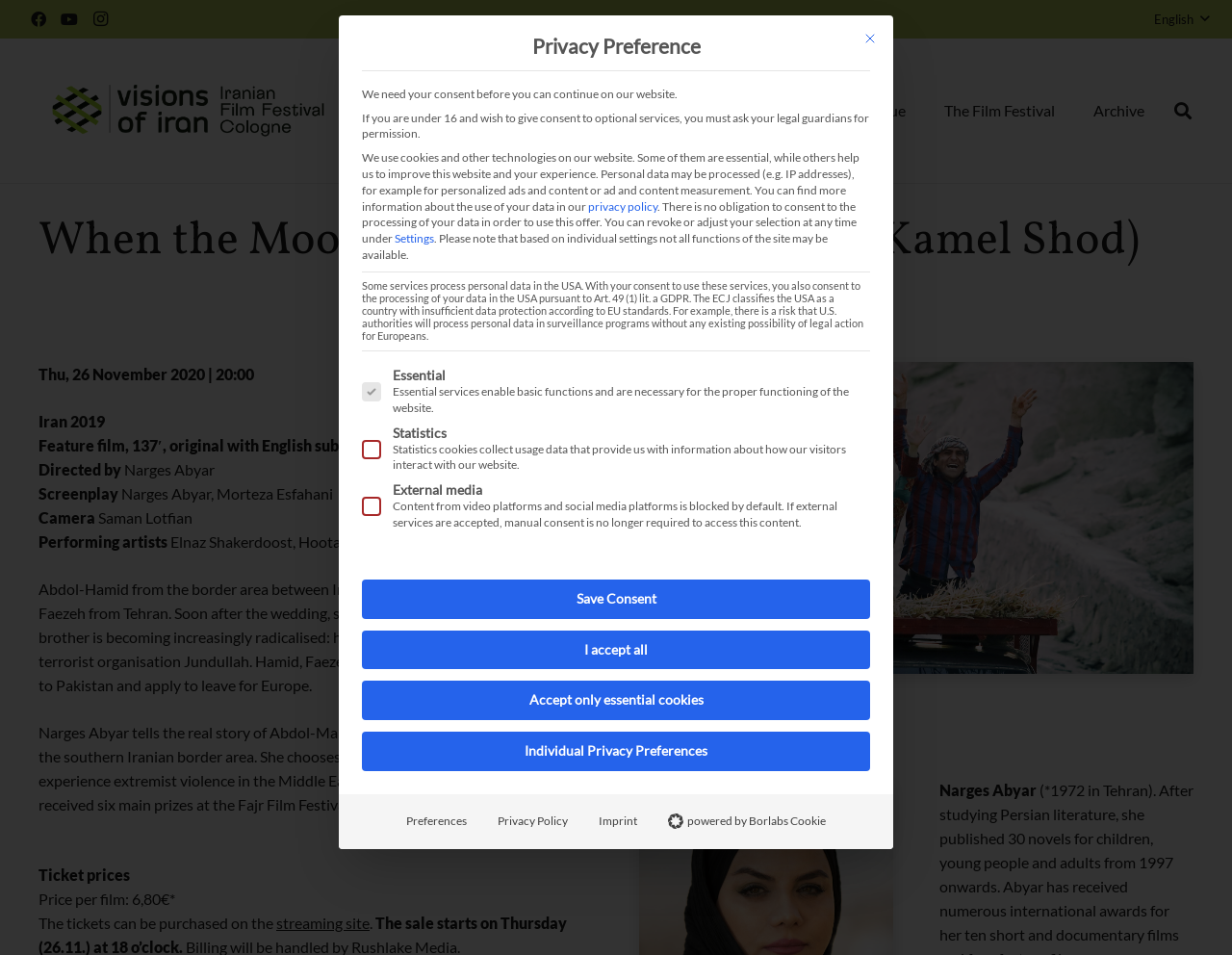Pinpoint the bounding box coordinates of the clickable area necessary to execute the following instruction: "Close the privacy preference dialog". The coordinates should be given as four float numbers between 0 and 1, namely [left, top, right, bottom].

[0.694, 0.024, 0.719, 0.056]